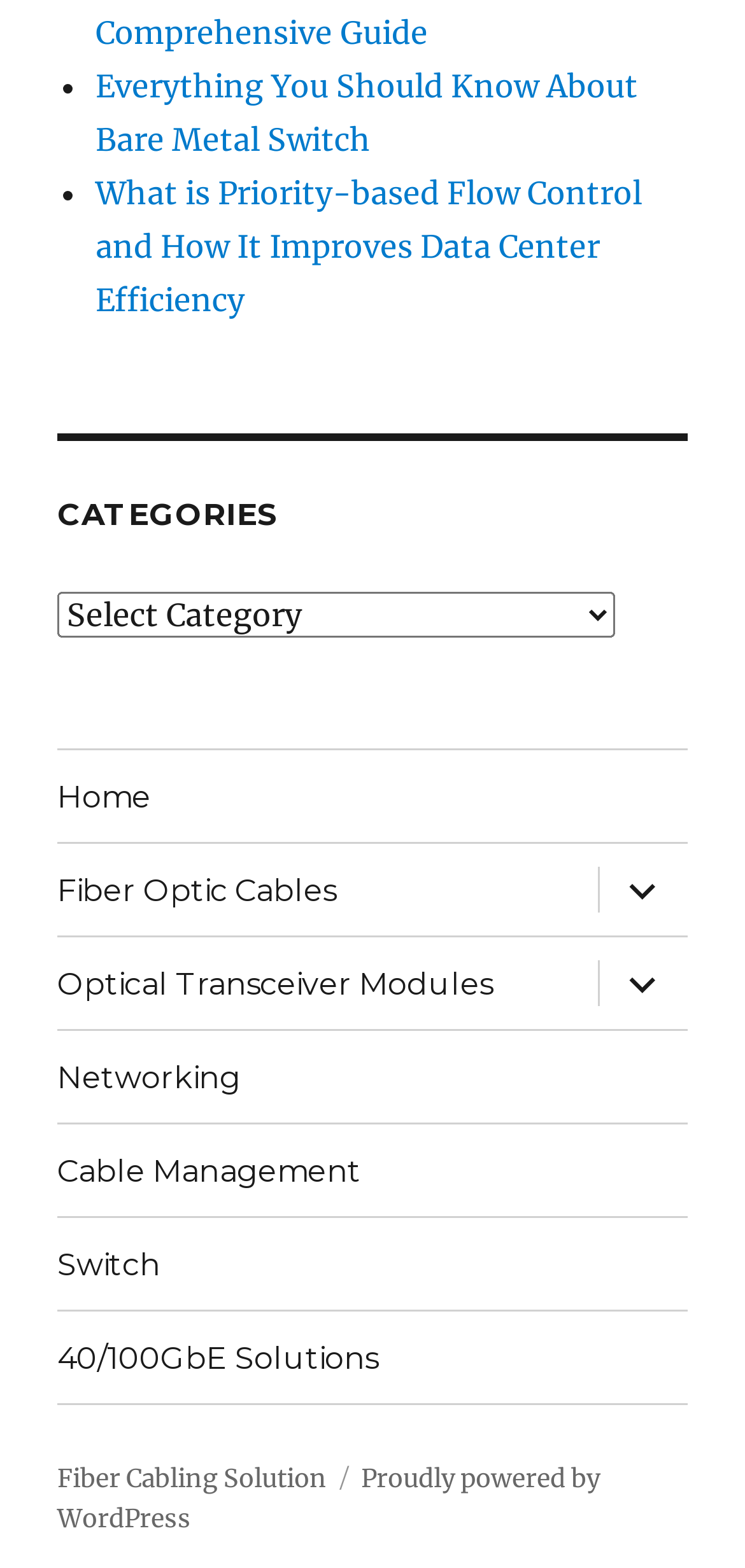What is the purpose of the combobox?
Look at the screenshot and provide an in-depth answer.

The purpose of the combobox is to select categories because it is labeled as 'Categories' and has a popup menu, indicating that it is used to select from a list of categories.